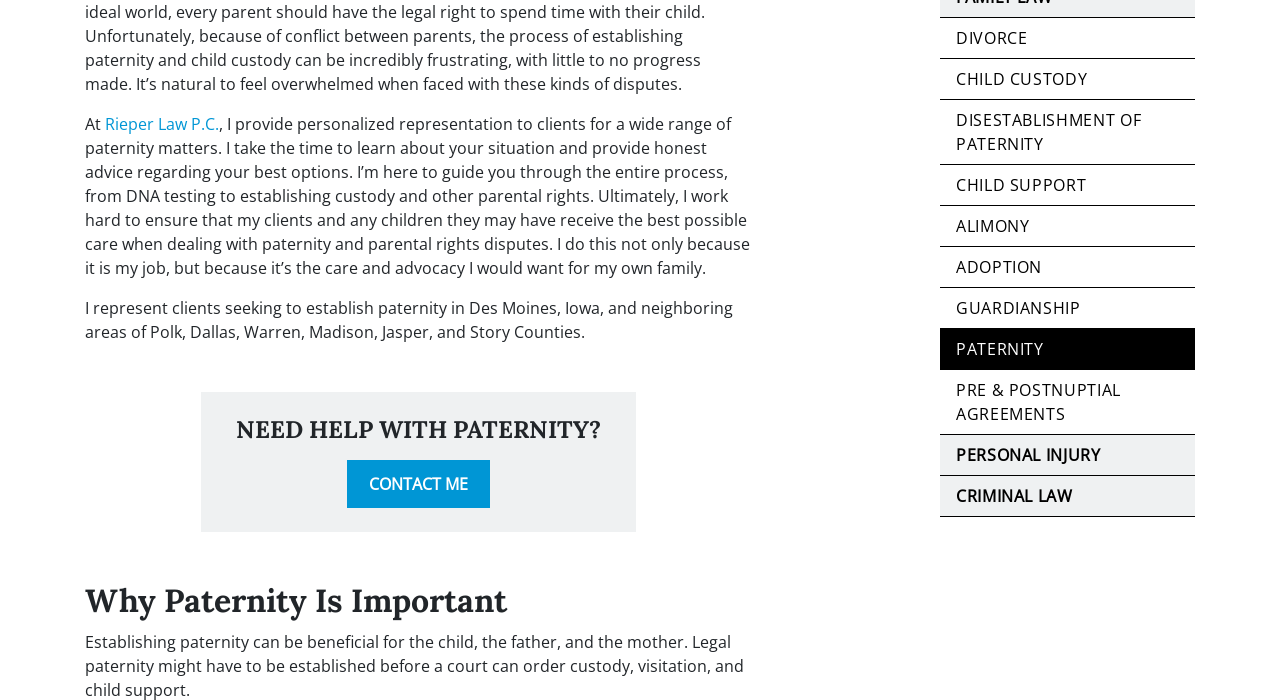Determine the bounding box for the UI element that matches this description: "Pre & Postnuptial Agreements".

[0.734, 0.528, 0.934, 0.619]